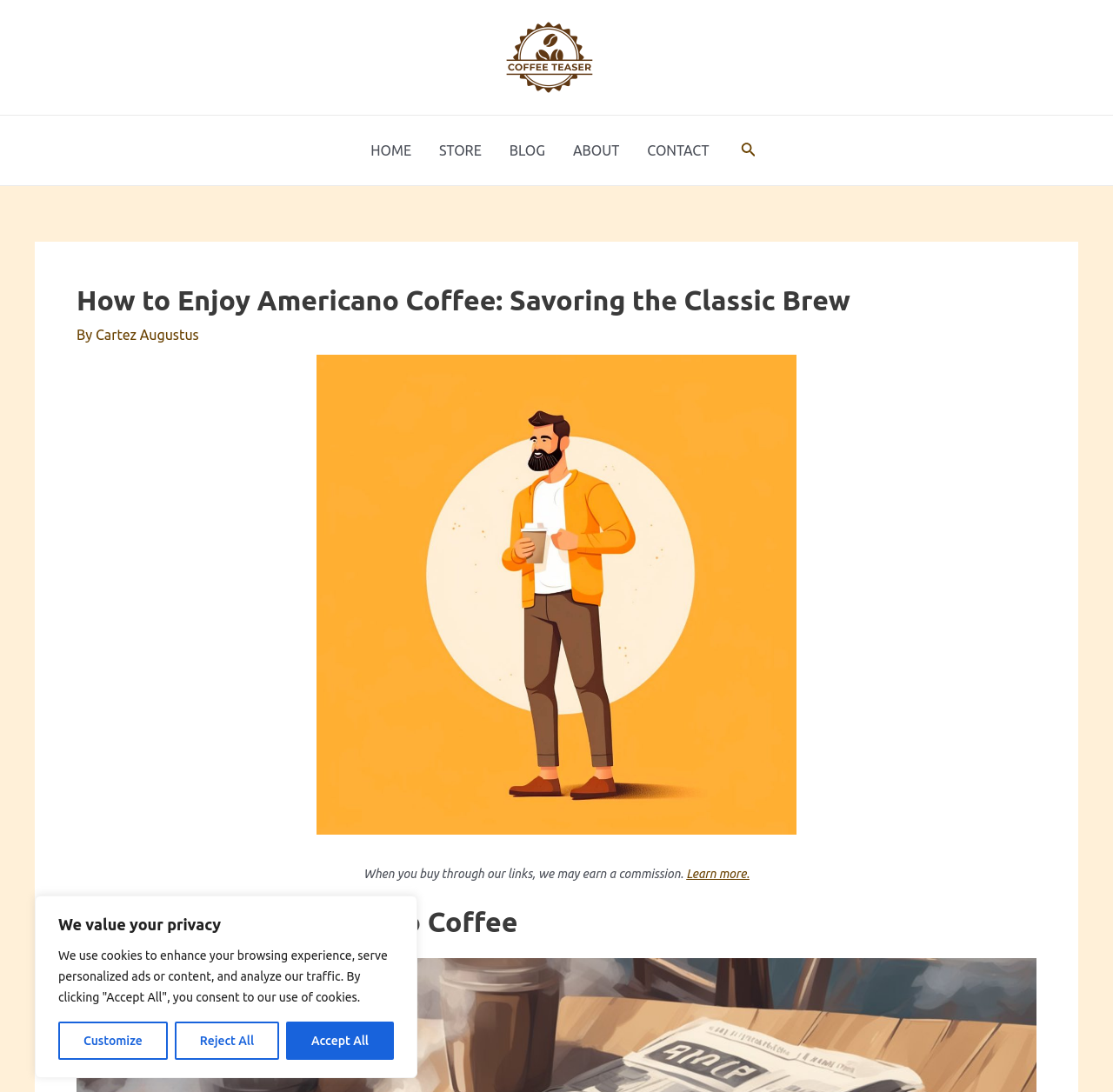Bounding box coordinates are specified in the format (top-left x, top-left y, bottom-right x, bottom-right y). All values are floating point numbers bounded between 0 and 1. Please provide the bounding box coordinate of the region this sentence describes: alt="Coffee Teaser Logo"

[0.455, 0.044, 0.533, 0.058]